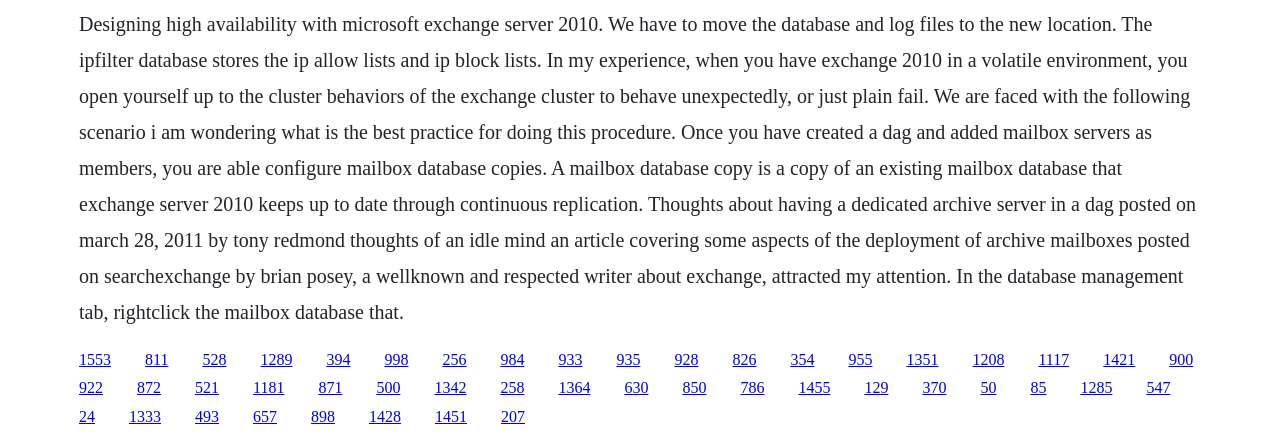What is the topic of discussion in this article?
Please provide a comprehensive and detailed answer to the question.

The article discusses designing high availability with Microsoft Exchange Server 2010, specifically moving the database and log files to a new location, and configuring mailbox database copies.